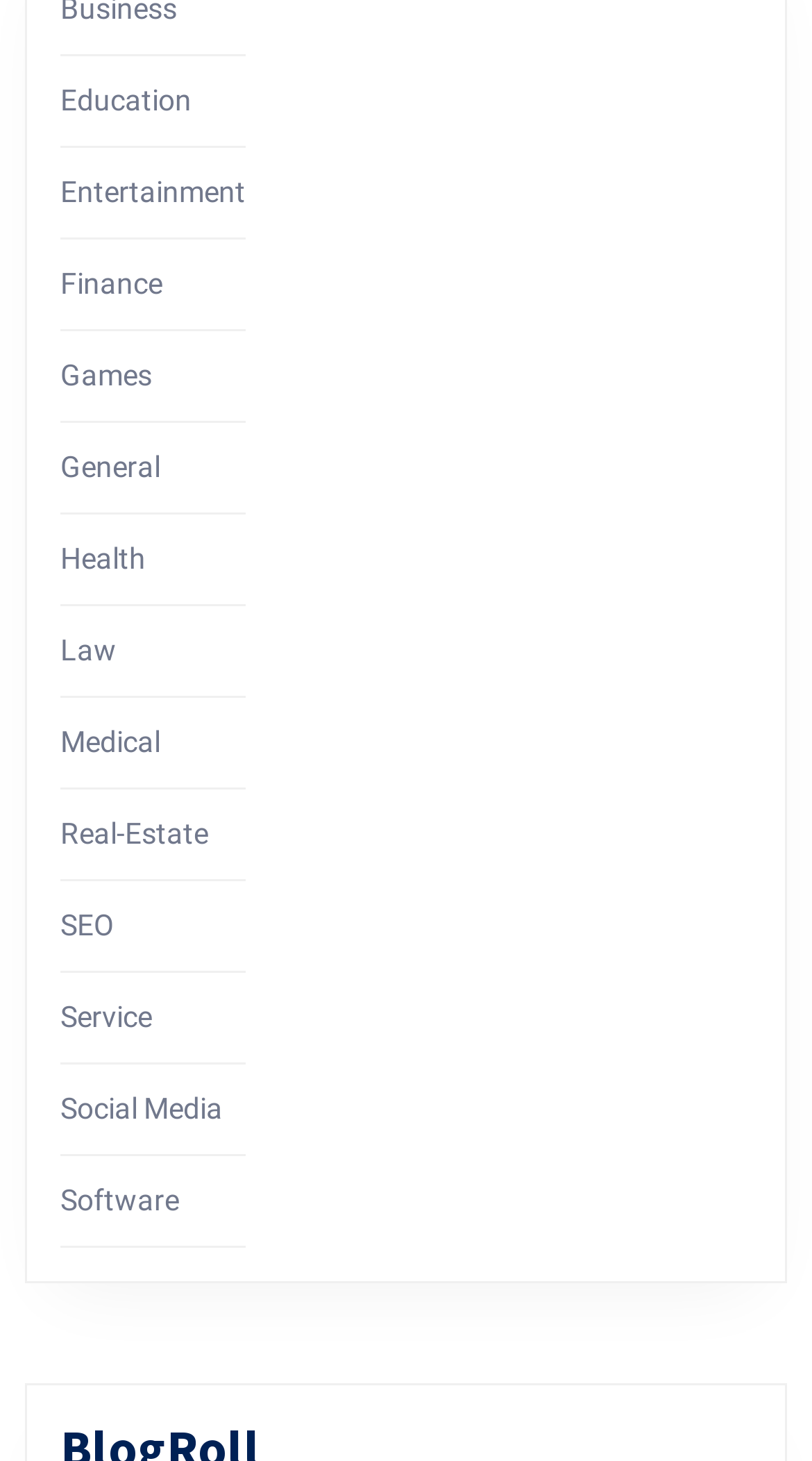Identify the bounding box coordinates of the region I need to click to complete this instruction: "Click on Education".

[0.074, 0.058, 0.236, 0.08]